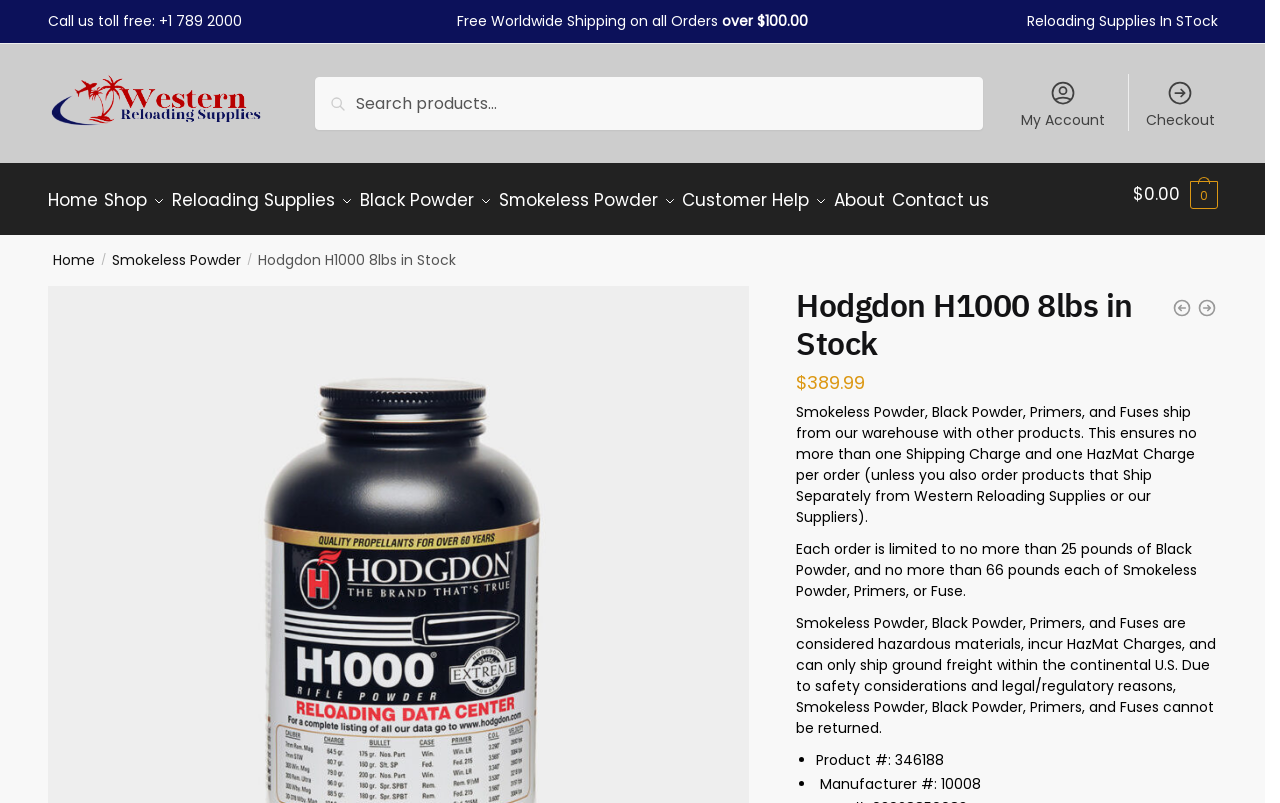Please identify the bounding box coordinates of the clickable element to fulfill the following instruction: "Go to My Account". The coordinates should be four float numbers between 0 and 1, i.e., [left, top, right, bottom].

[0.788, 0.092, 0.873, 0.163]